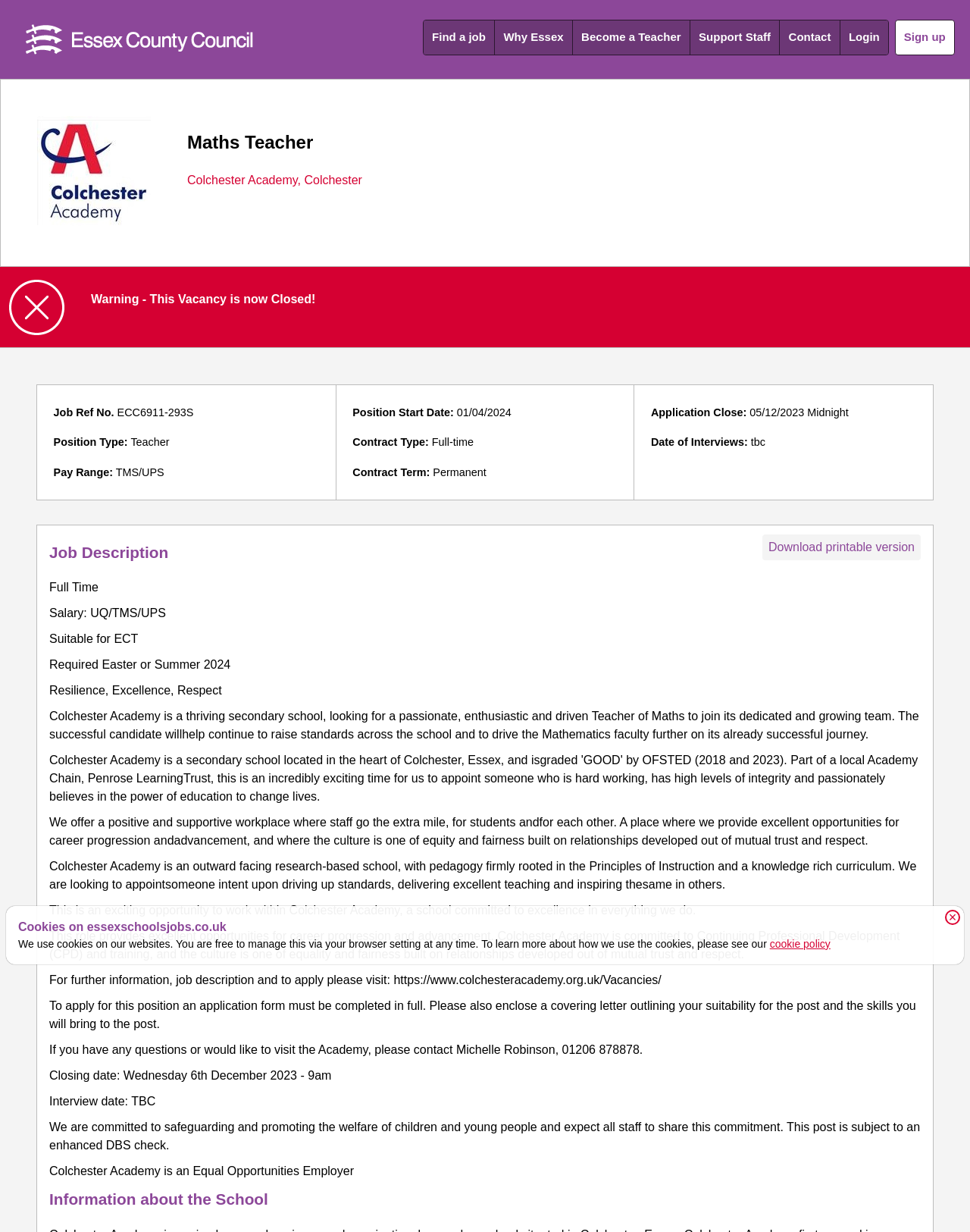Locate the bounding box coordinates of the clickable element to fulfill the following instruction: "Click the 'Find a job' link". Provide the coordinates as four float numbers between 0 and 1 in the format [left, top, right, bottom].

[0.437, 0.016, 0.509, 0.044]